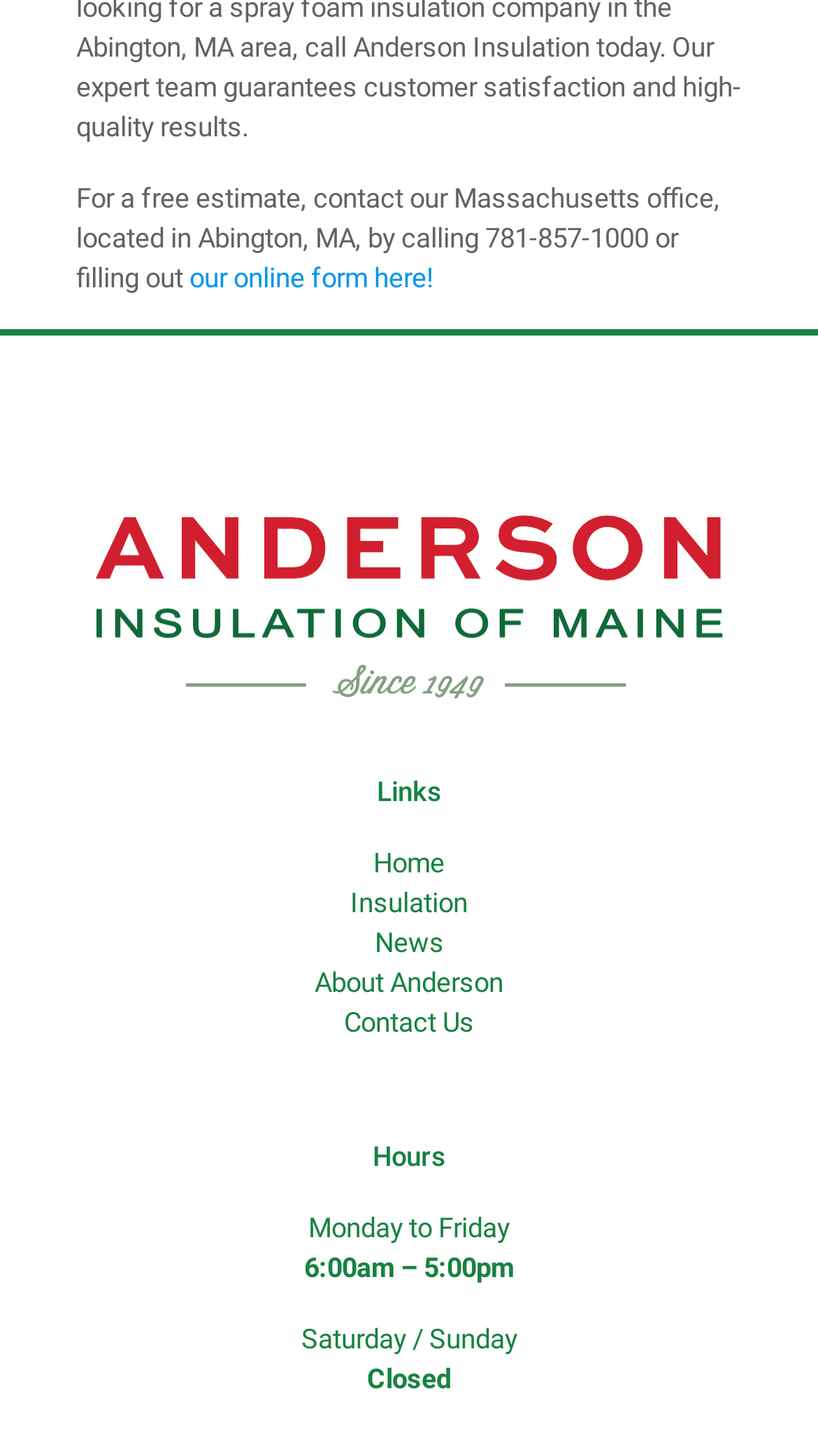What is the business hours on weekdays? Based on the image, give a response in one word or a short phrase.

6:00am – 5:00pm